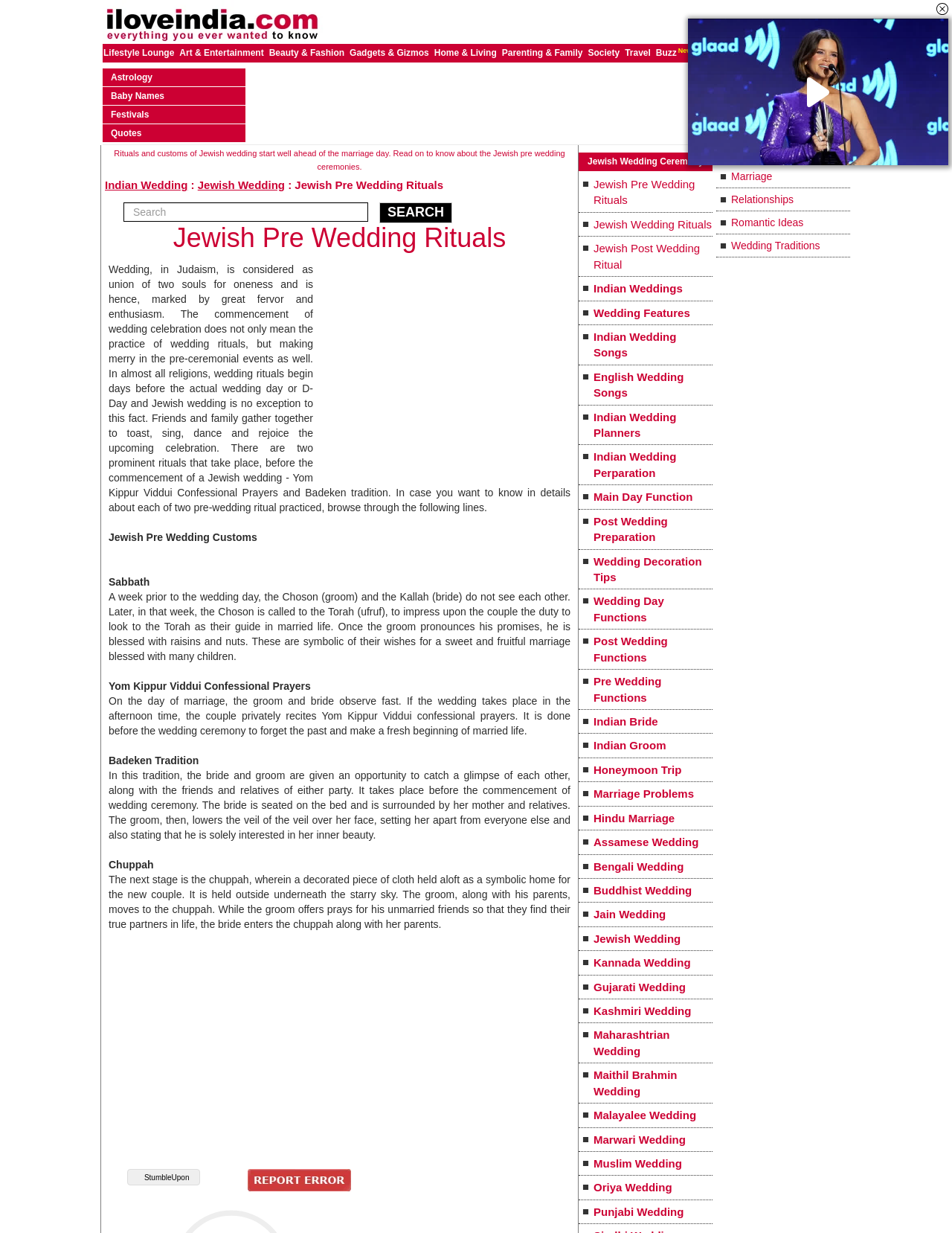Create a full and detailed caption for the entire webpage.

This webpage is about Jewish pre-wedding rituals and customs. At the top, there is a logo "IloveIndia" with a small image. Below the logo, there are several links to different categories, including "Lifestyle Lounge", "Art & Entertainment", "Beauty & Fashion", and more.

The main content of the webpage starts with a brief introduction to Jewish pre-wedding rituals, followed by a paragraph explaining the significance of wedding celebrations in Judaism. There are two prominent pre-wedding rituals discussed in detail: Yom Kippur Viddui Confessional Prayers and Badeken tradition.

The webpage is divided into sections, each focusing on a specific aspect of Jewish pre-wedding customs. There are several paragraphs of text, accompanied by links to related topics, such as "Indian Wedding", "Jewish Wedding Ceremony", and "Jewish Post Wedding Ritual". The text is interspersed with advertisements and images.

On the right side of the webpage, there is a search bar and a list of links to various wedding-related topics, including "Wedding Features", "Indian Wedding Songs", and "Wedding Decoration Tips". At the bottom of the webpage, there are more links to different types of weddings, such as "Hindu Marriage", "Assamese Wedding", and "Bengali Wedding".